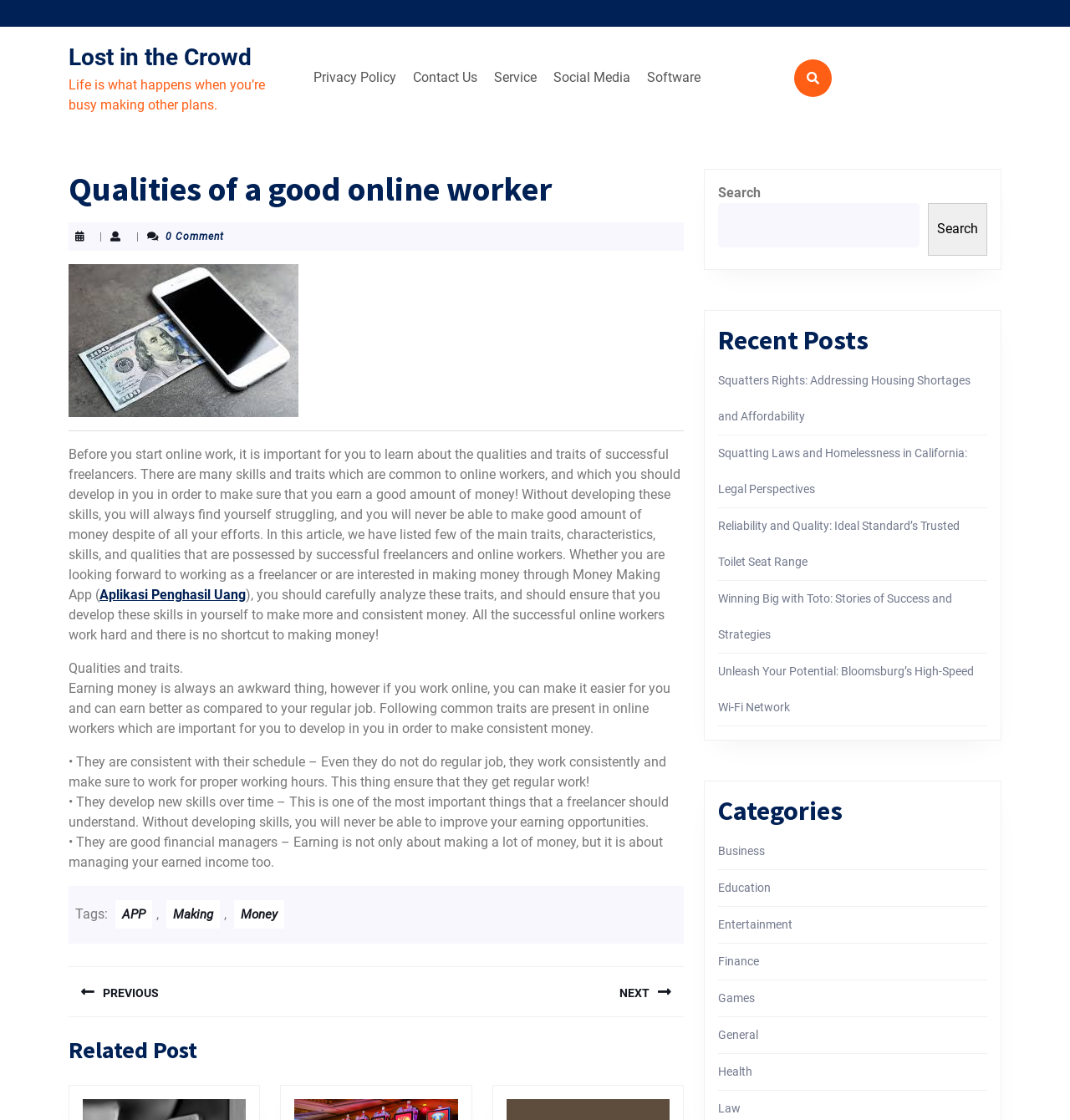Please locate the bounding box coordinates of the element that should be clicked to complete the given instruction: "Read the 'Qualities of a good online worker' article".

[0.064, 0.151, 0.639, 0.187]